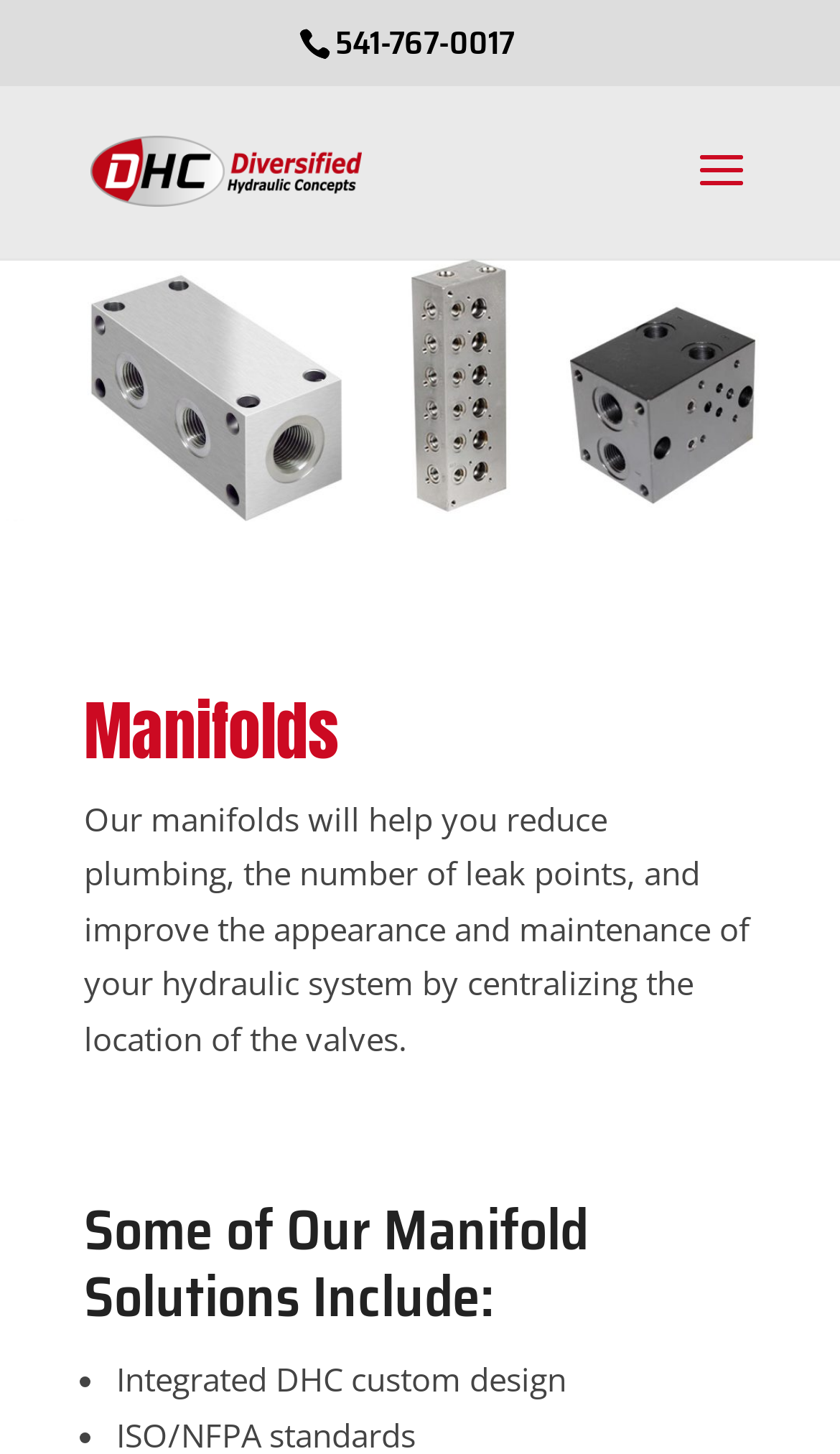What is the main topic of the webpage?
Answer the question with a thorough and detailed explanation.

I determined the main topic by looking at the heading element 'Manifolds' which is prominently displayed on the webpage, and also by considering the context of the surrounding elements.